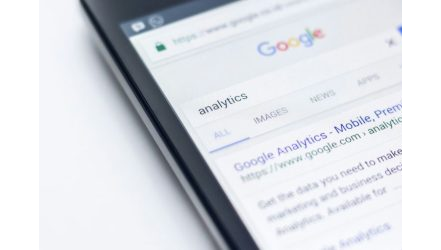Analyze the image and give a detailed response to the question:
How many tabs are visible below the search bar?

I can see the search bar at the top, and below it, there are four tabs visible, which are 'ALL', 'IMAGES', 'NEWS', and 'APPS'.